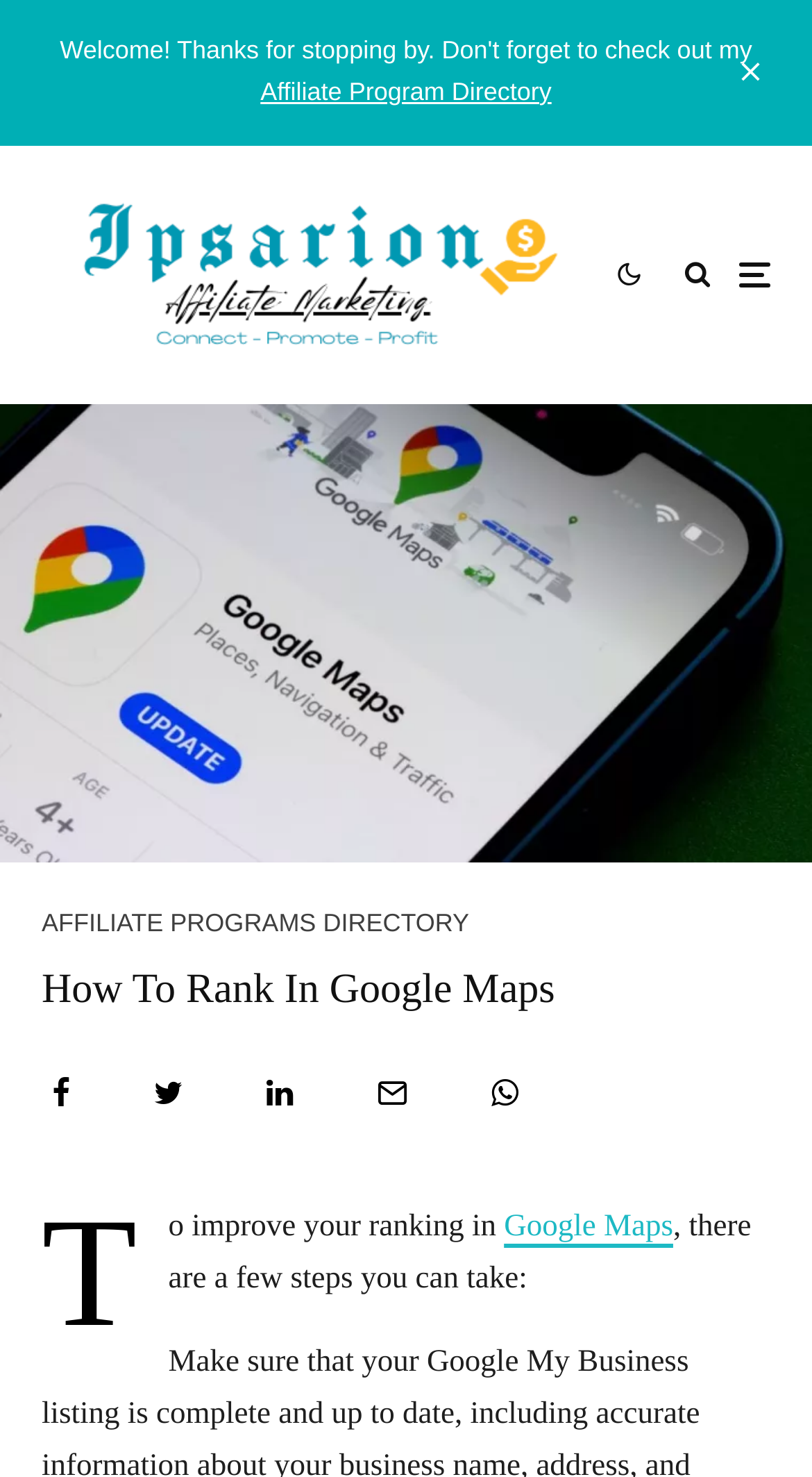Determine the bounding box coordinates of the element's region needed to click to follow the instruction: "Share on social media". Provide these coordinates as four float numbers between 0 and 1, formatted as [left, top, right, bottom].

[0.064, 0.73, 0.087, 0.751]